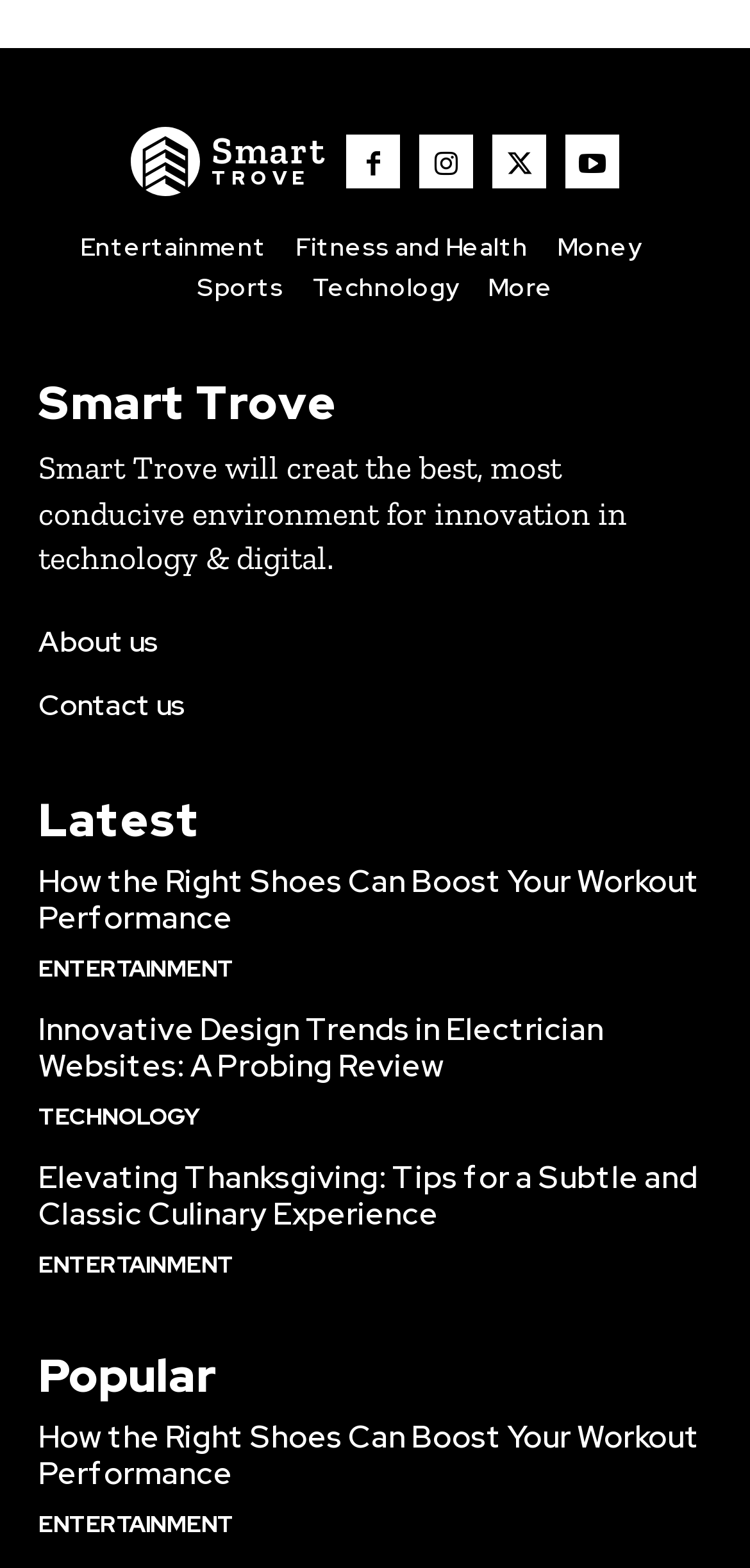What is the name of the website?
From the screenshot, provide a brief answer in one word or phrase.

Smart Trove